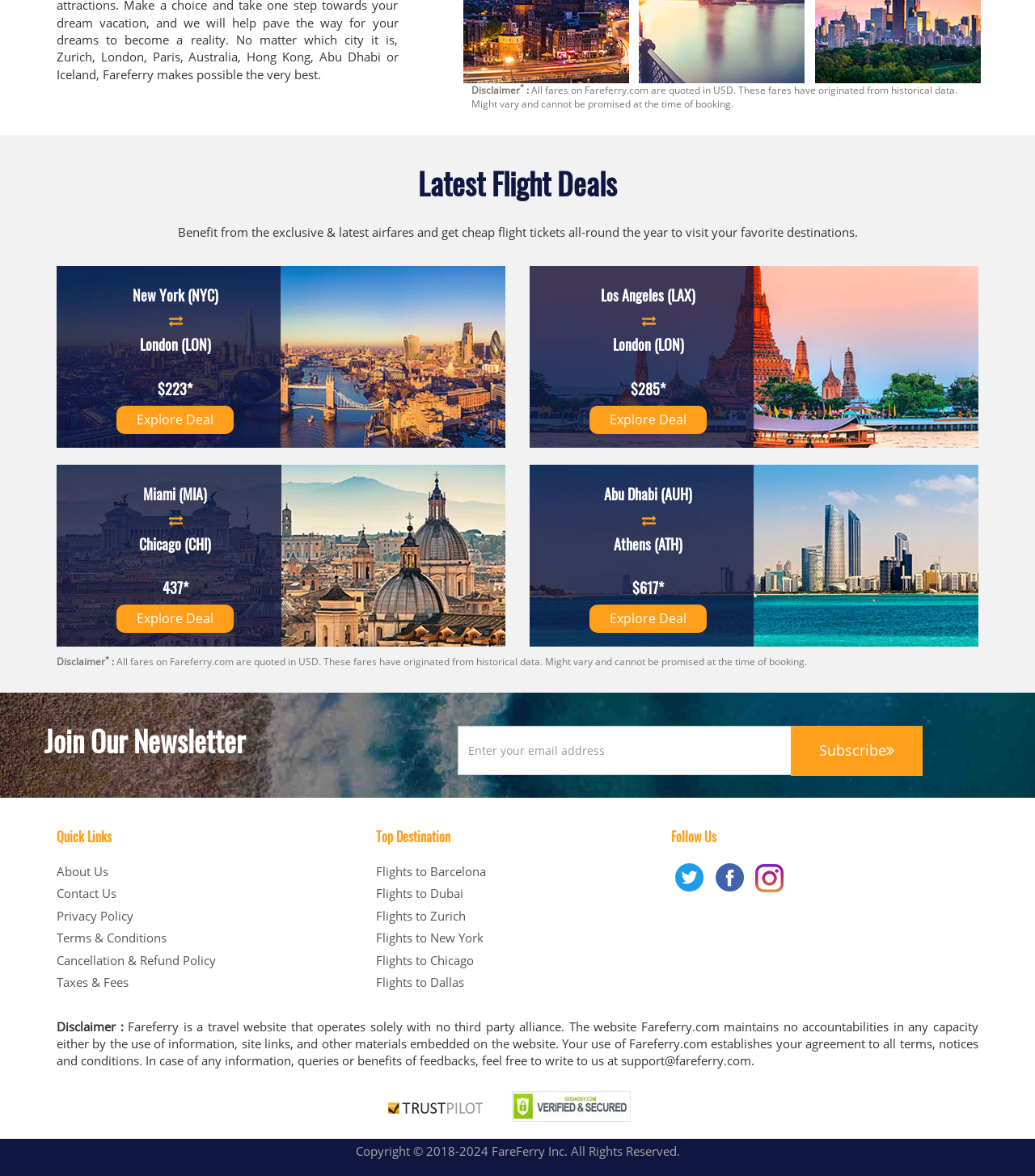Identify the bounding box of the UI element that matches this description: "Contact Us".

[0.055, 0.751, 0.112, 0.77]